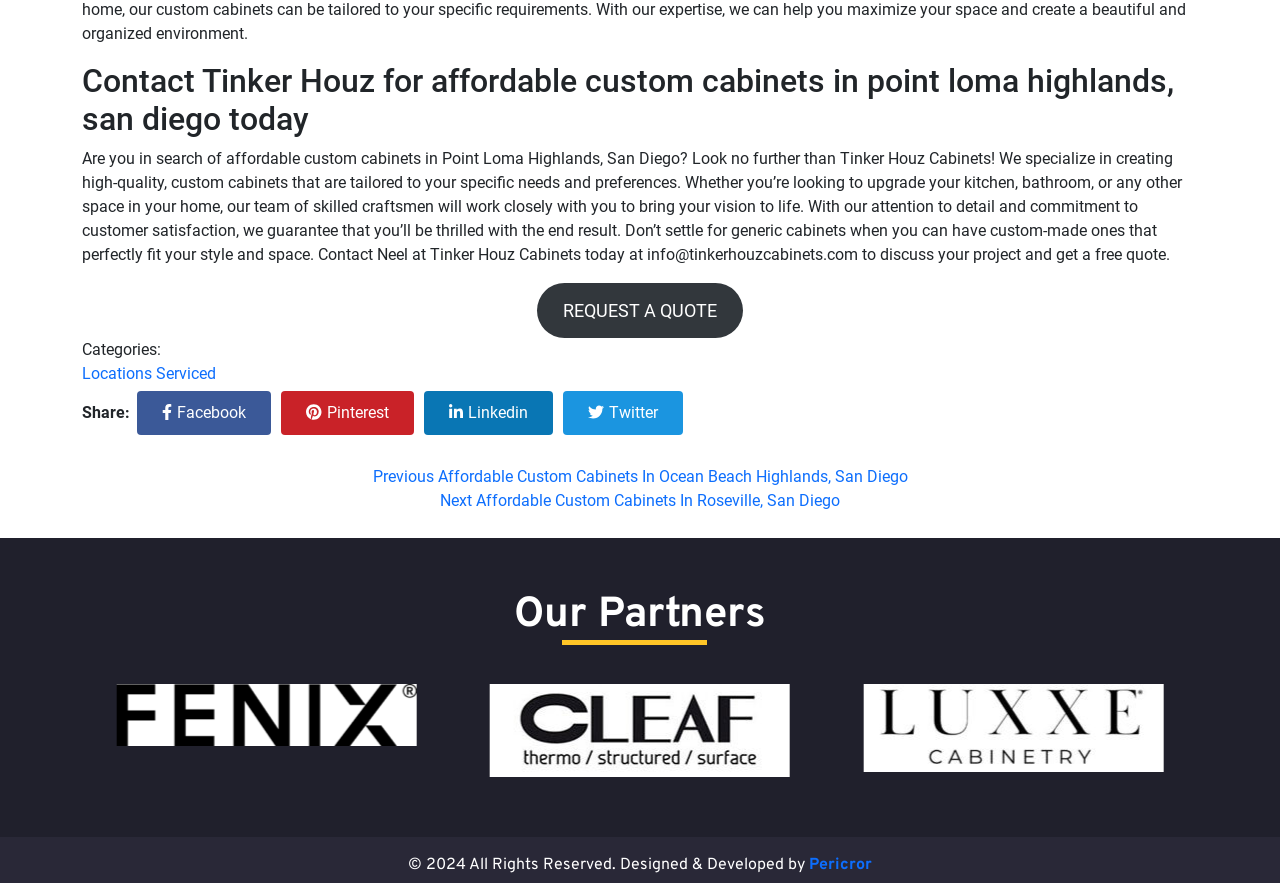Provide the bounding box coordinates of the HTML element this sentence describes: "Twitter".

None